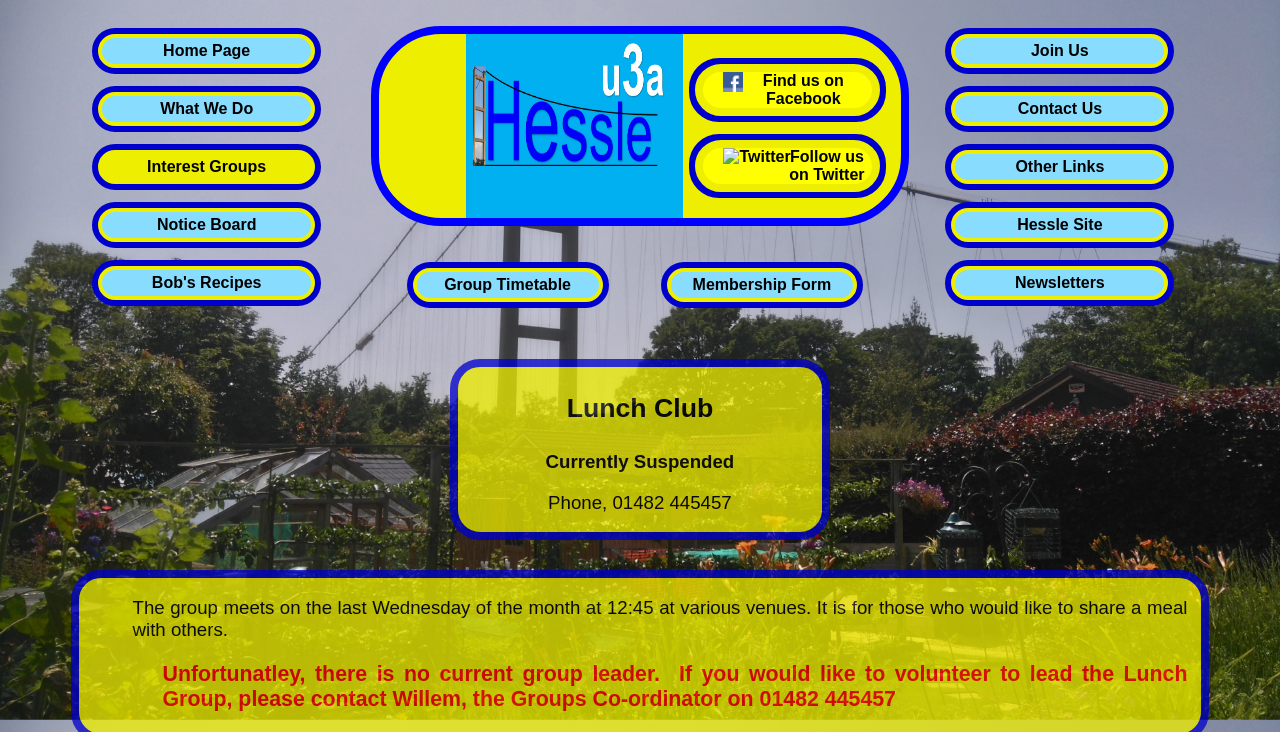From the given element description: "What We Do", find the bounding box for the UI element. Provide the coordinates as four float numbers between 0 and 1, in the order [left, top, right, bottom].

[0.08, 0.131, 0.243, 0.166]